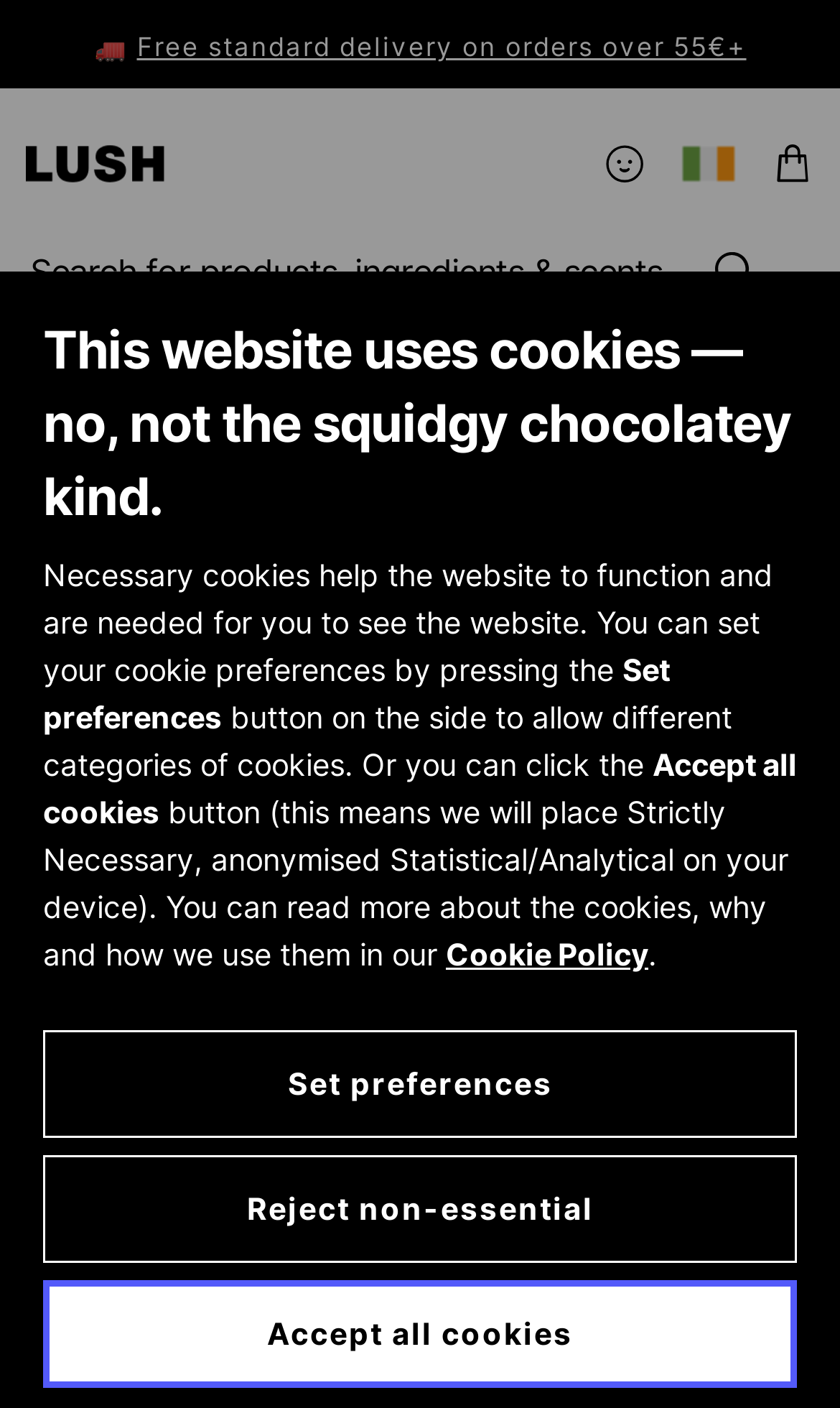Find the bounding box coordinates of the clickable area that will achieve the following instruction: "Skip to content".

[0.34, 0.014, 0.66, 0.063]